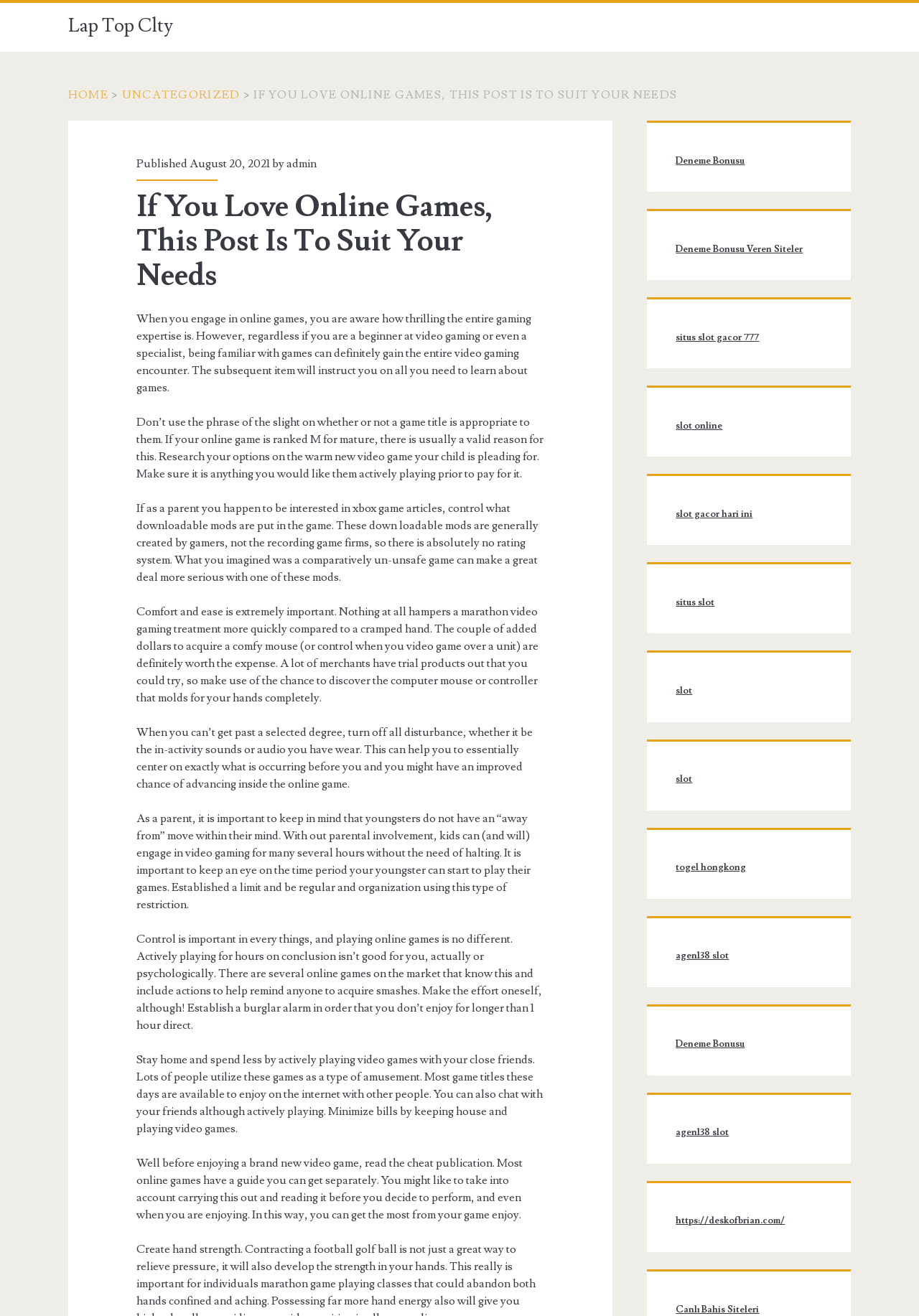Locate the bounding box coordinates of the area that needs to be clicked to fulfill the following instruction: "Click on the 'HOME' link". The coordinates should be in the format of four float numbers between 0 and 1, namely [left, top, right, bottom].

[0.074, 0.067, 0.118, 0.077]